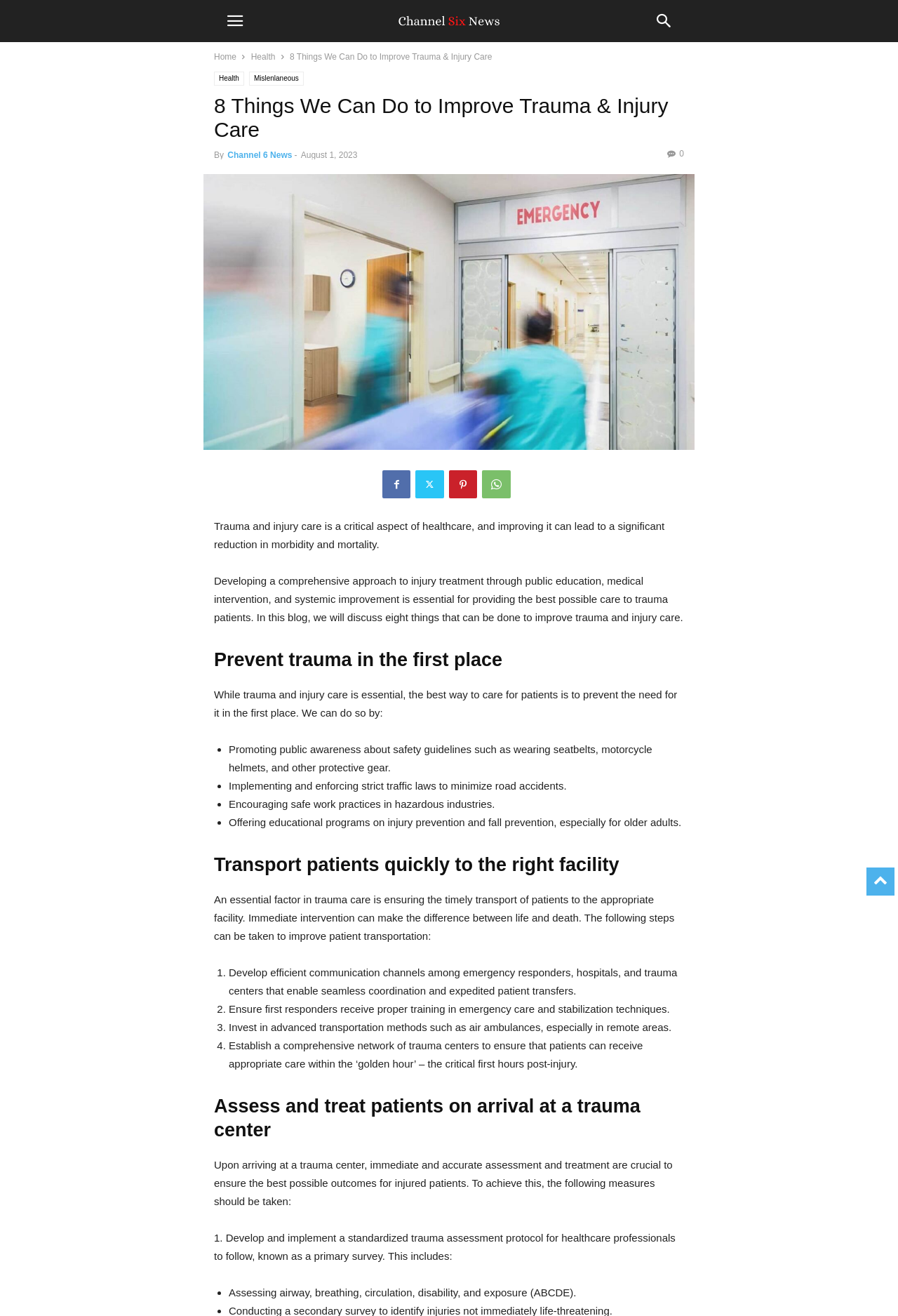Using the element description: "Pinterest", determine the bounding box coordinates. The coordinates should be in the format [left, top, right, bottom], with values between 0 and 1.

[0.5, 0.357, 0.531, 0.378]